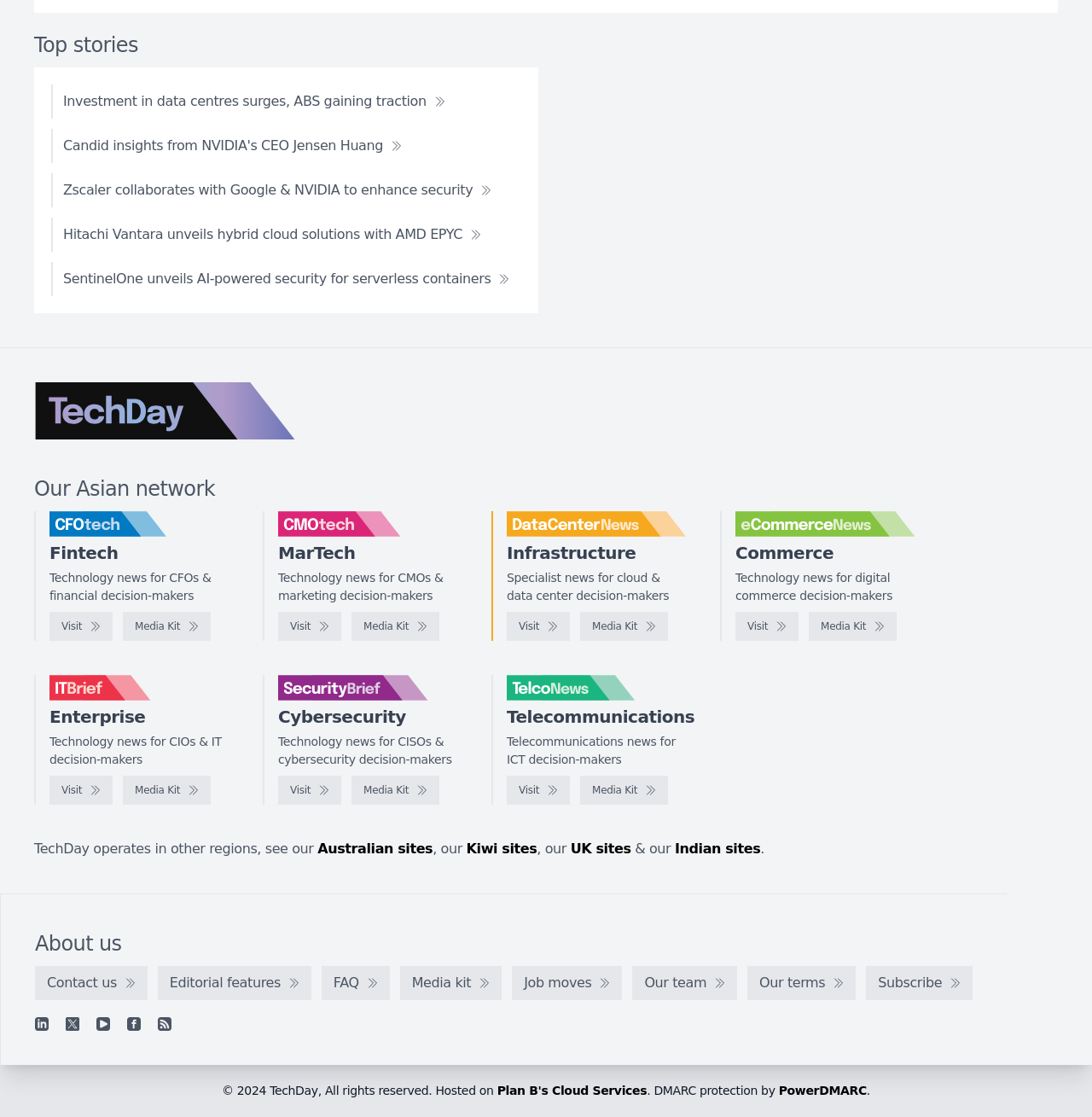Find the bounding box coordinates for the HTML element described in this sentence: "parent_node: Cybersecurity". Provide the coordinates as four float numbers between 0 and 1, in the format [left, top, right, bottom].

[0.255, 0.604, 0.419, 0.627]